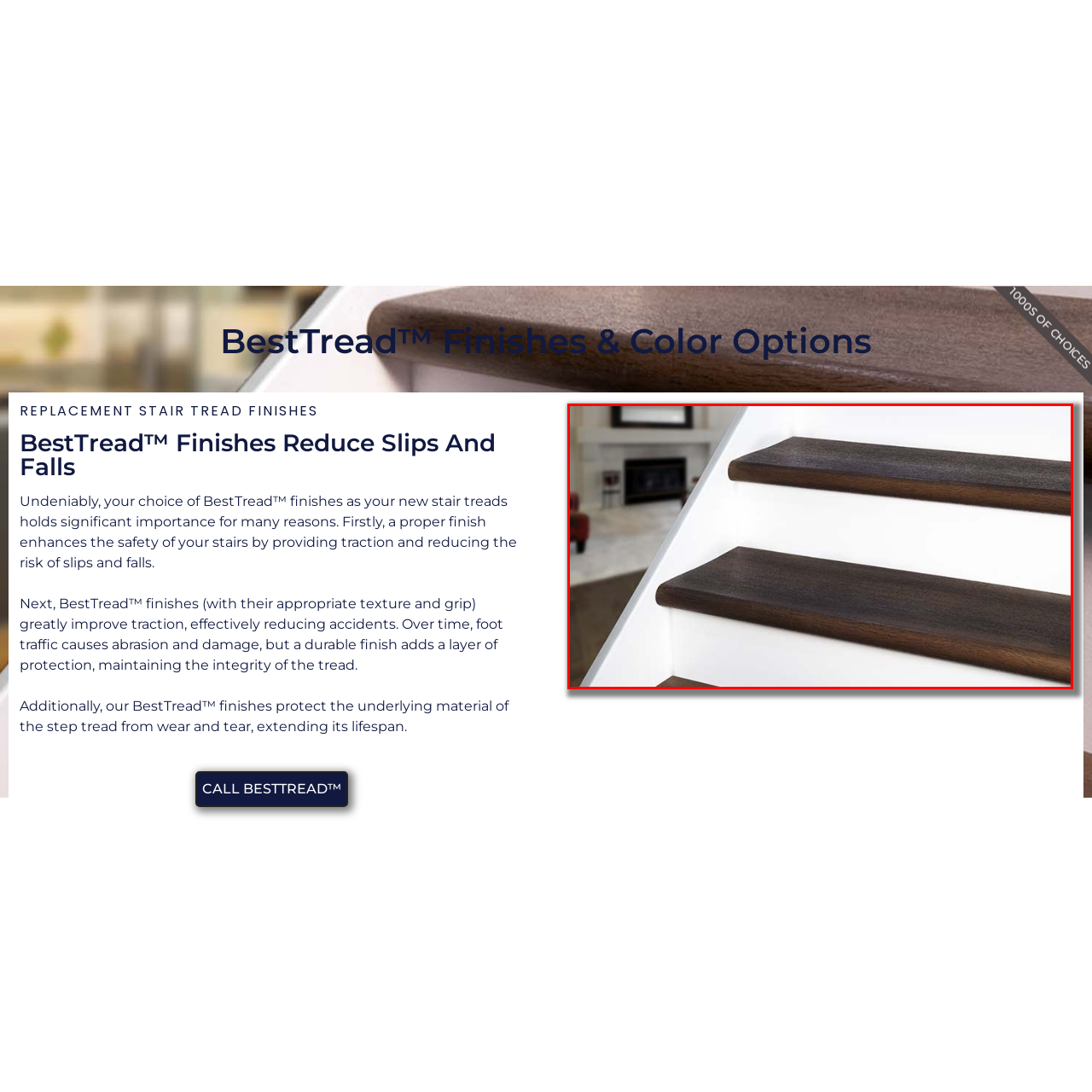Illustrate the image within the red boundary with a detailed caption.

This image showcases a beautifully finished set of stair treads, specifically designed with the BestTread™ product line. The treads are displayed in a rich, dark wood finish, adding a touch of elegance and sophistication to the staircase. The streamlined design not only enhances the visual appeal but also offers practical benefits, such as improved traction and safety for users. The white risers contrast strikingly with the dark treads, creating a modern aesthetic that complements a variety of interior designs. This setup emphasizes the importance of choice in stair tread finishes, as they contribute significantly to both safety and the overall style of home décor, making them an ideal selection for any stair makeover project.